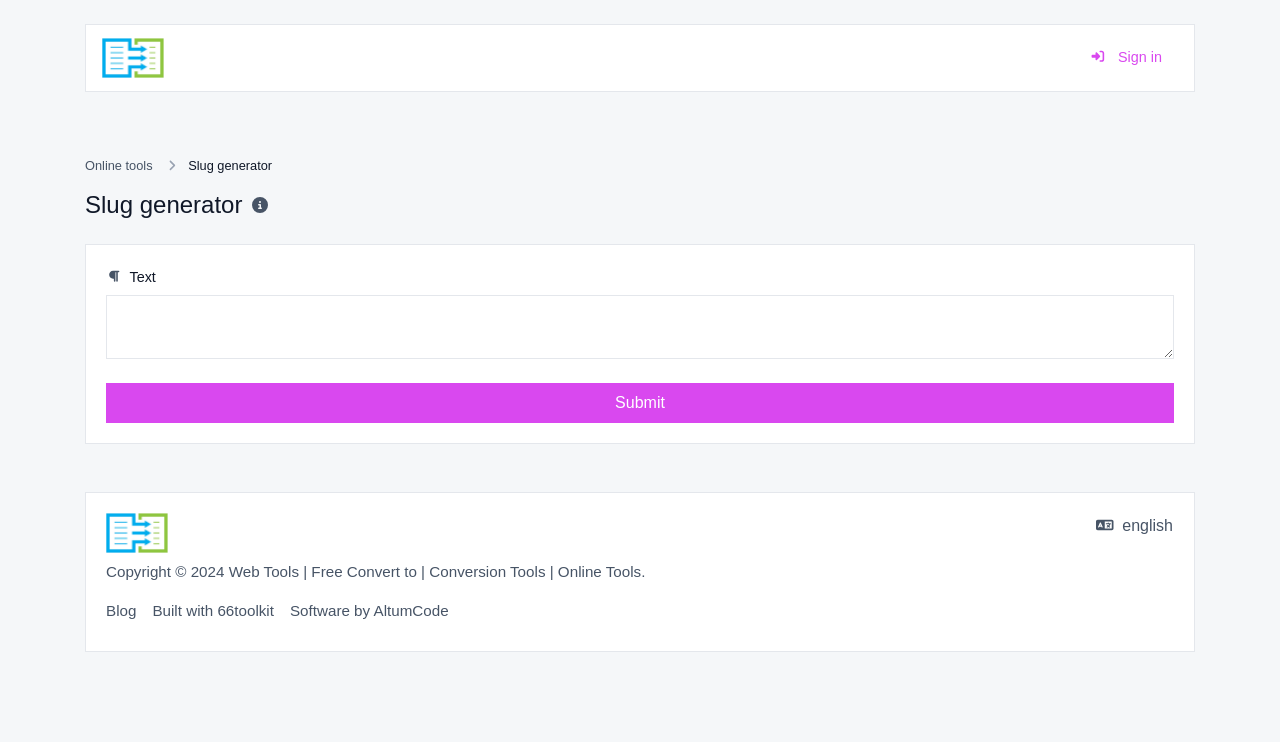Locate the bounding box of the UI element defined by this description: "parent_node: Sign in". The coordinates should be given as four float numbers between 0 and 1, formatted as [left, top, right, bottom].

[0.08, 0.044, 0.128, 0.112]